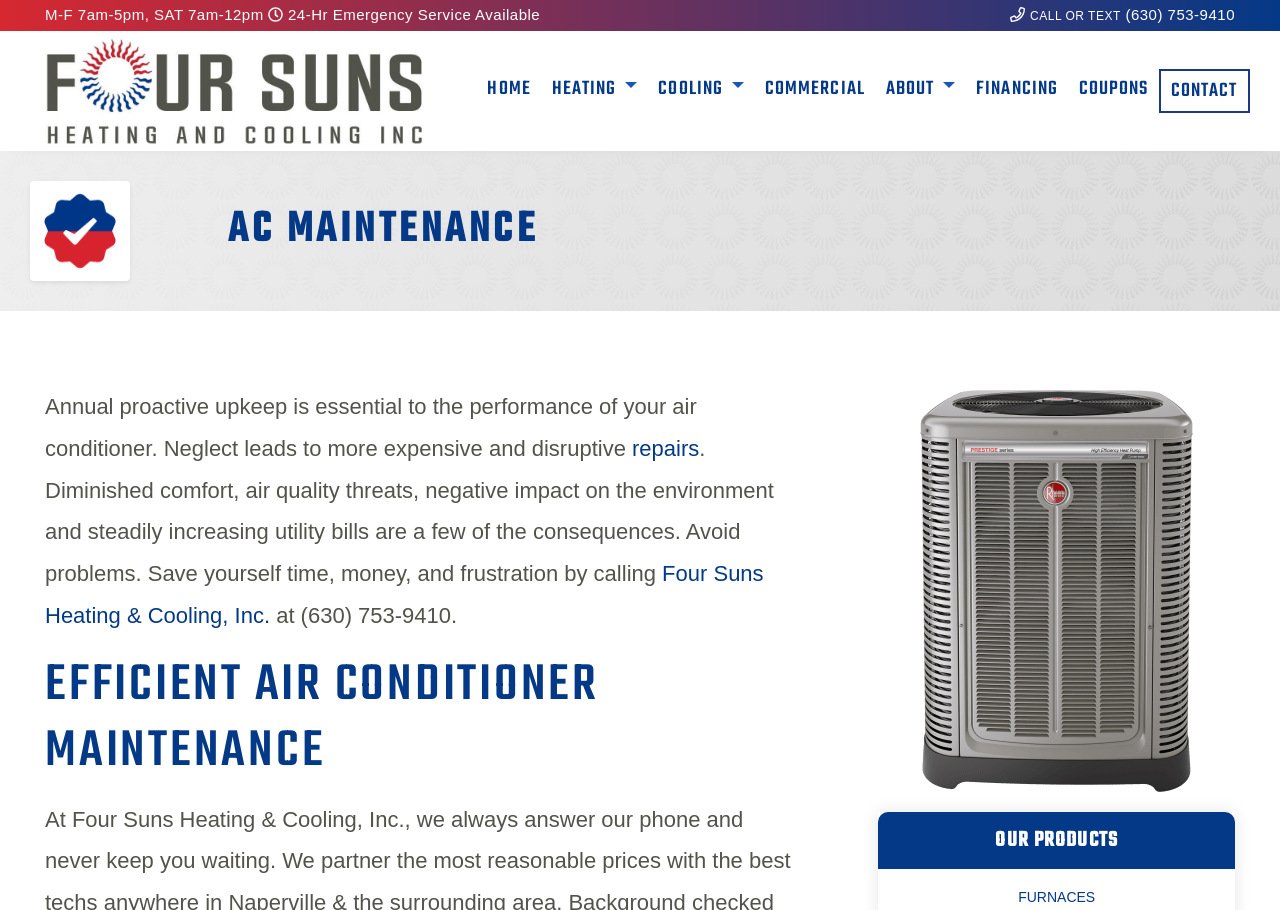What is the importance of annual proactive upkeep for air conditioners?
Please give a detailed and elaborate explanation in response to the question.

The importance of annual proactive upkeep for air conditioners is explained in the paragraph of text on the webpage. It states that neglecting maintenance leads to more expensive and disruptive repairs, diminished comfort, air quality threats, negative impact on the environment, and steadily increasing utility bills. By calling Four Suns Heating & Cooling, Inc., customers can avoid these problems and save themselves time, money, and frustration.